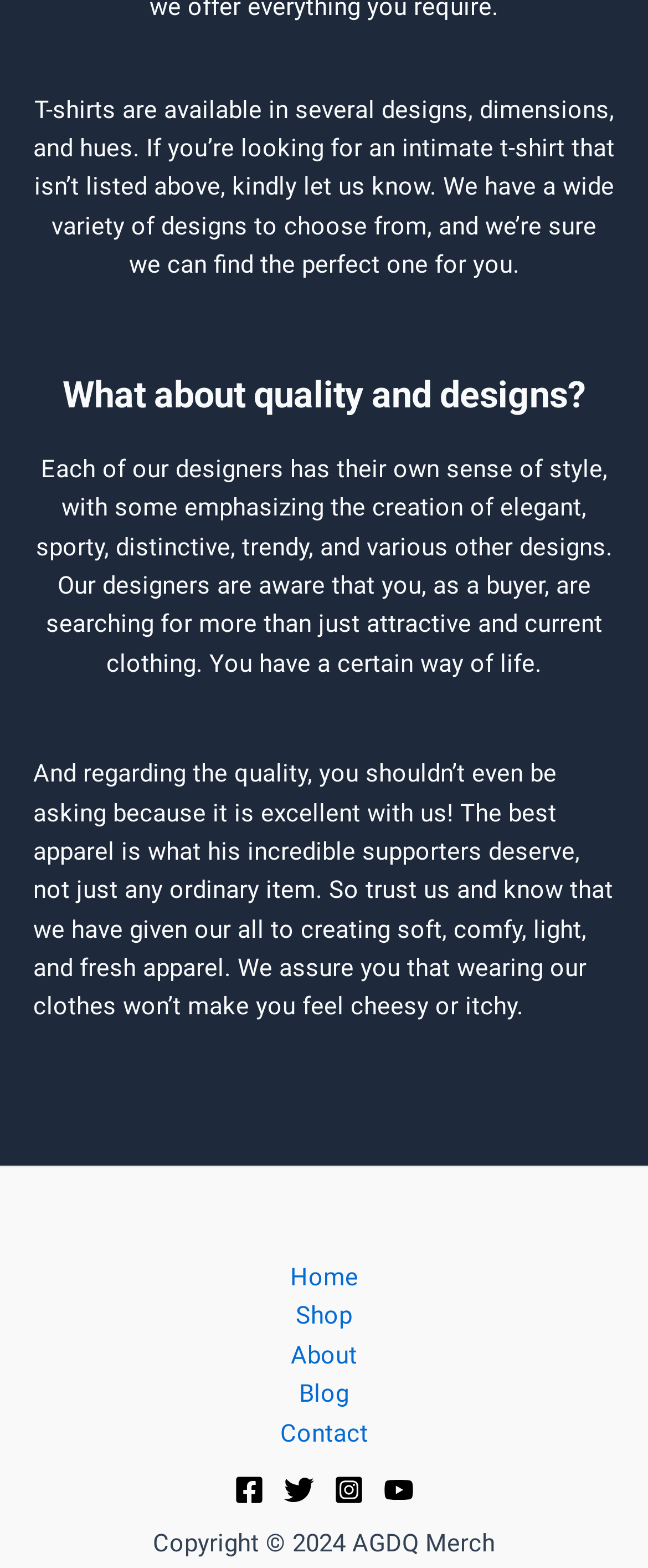Please find the bounding box coordinates of the element that needs to be clicked to perform the following instruction: "learn about us". The bounding box coordinates should be four float numbers between 0 and 1, represented as [left, top, right, bottom].

[0.397, 0.852, 0.603, 0.877]